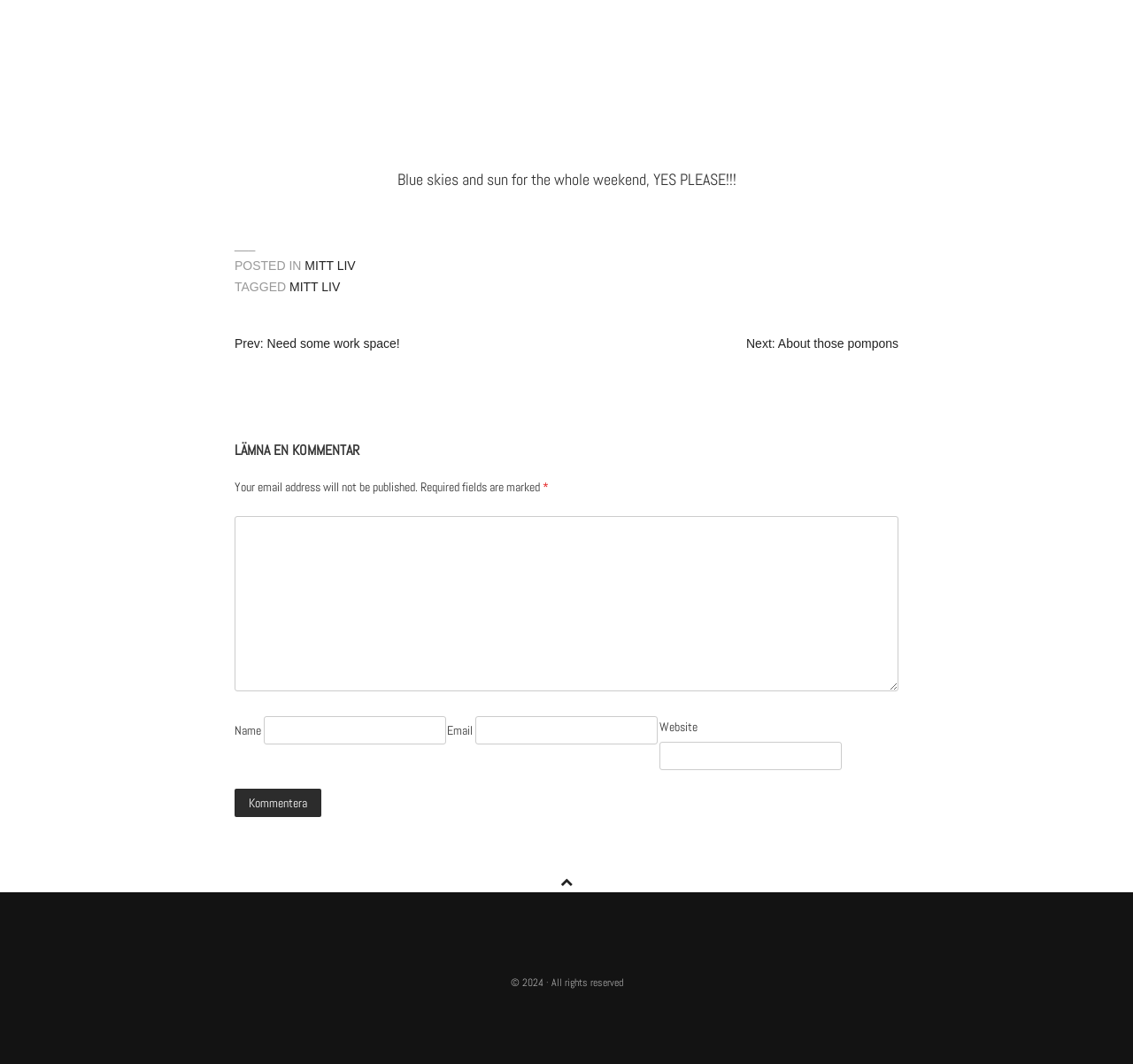Identify the bounding box coordinates of the clickable section necessary to follow the following instruction: "Go to the next post". The coordinates should be presented as four float numbers from 0 to 1, i.e., [left, top, right, bottom].

[0.659, 0.316, 0.793, 0.33]